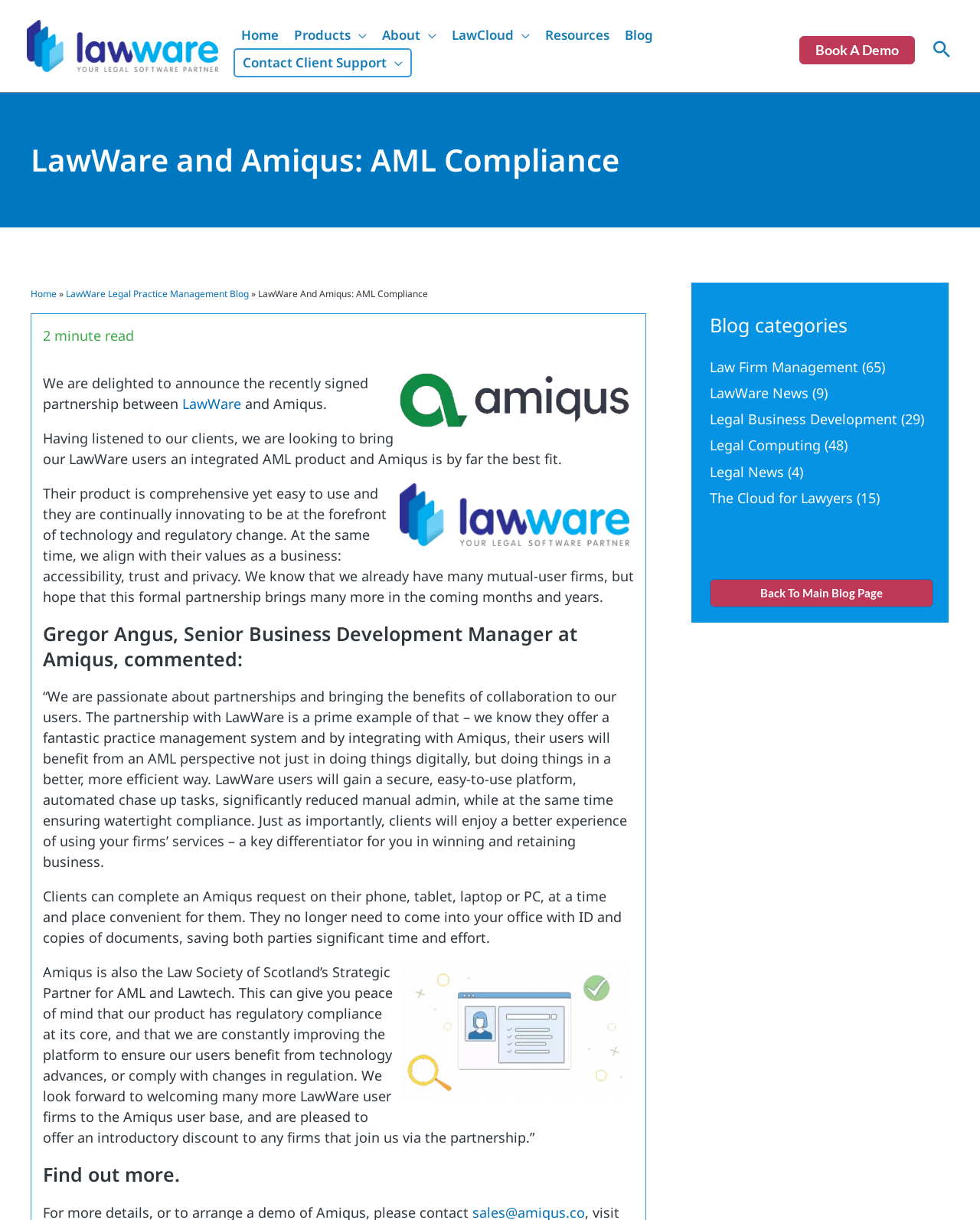Determine the coordinates of the bounding box for the clickable area needed to execute this instruction: "Click on the 'Back To Main Blog Page' link".

[0.724, 0.474, 0.952, 0.498]